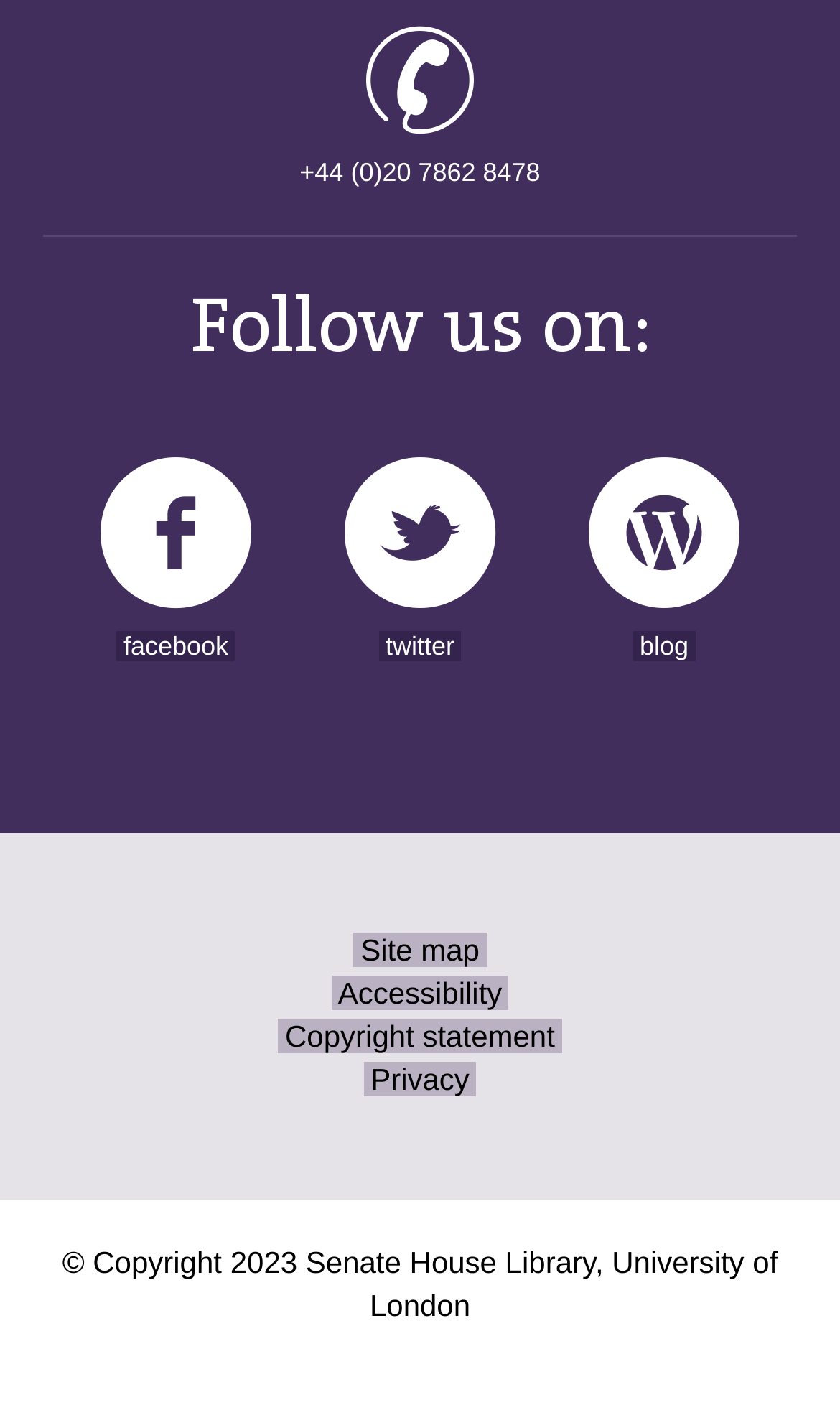How many footer links are available?
Please provide a single word or phrase based on the screenshot.

4